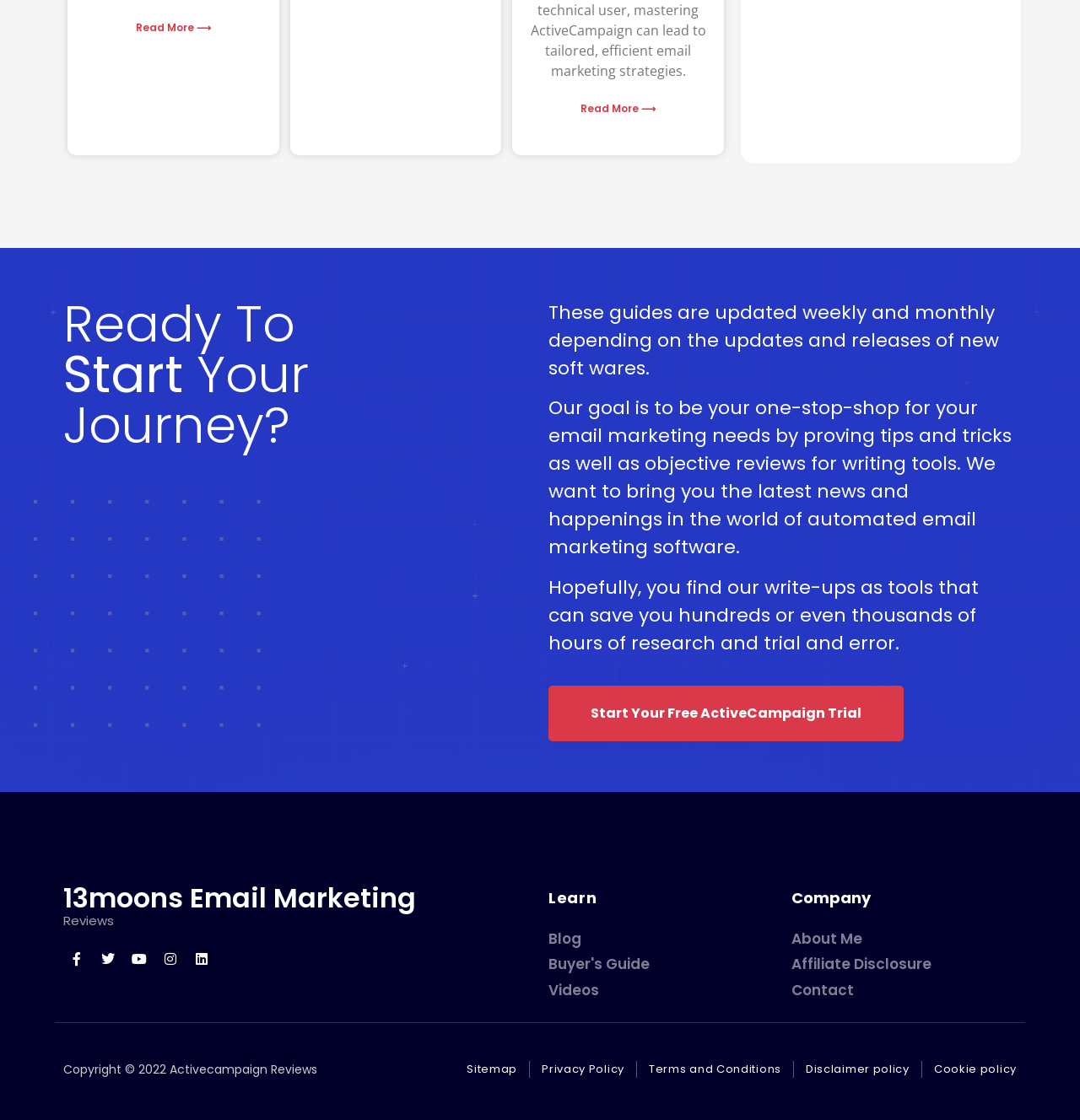Given the element description Cookie policy, identify the bounding box coordinates for the UI element on the webpage screenshot. The format should be (top-left x, top-left y, bottom-right x, bottom-right y), with values between 0 and 1.

[0.865, 0.948, 0.941, 0.962]